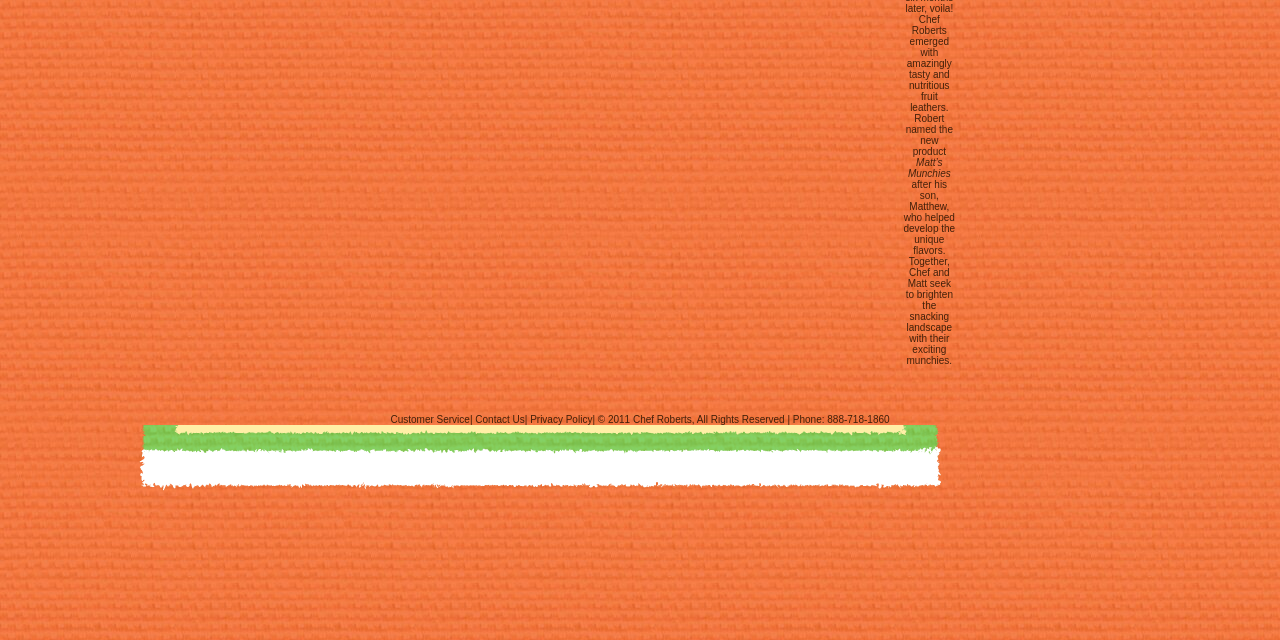Based on the element description, predict the bounding box coordinates (top-left x, top-left y, bottom-right x, bottom-right y) for the UI element in the screenshot: Chocolate

None